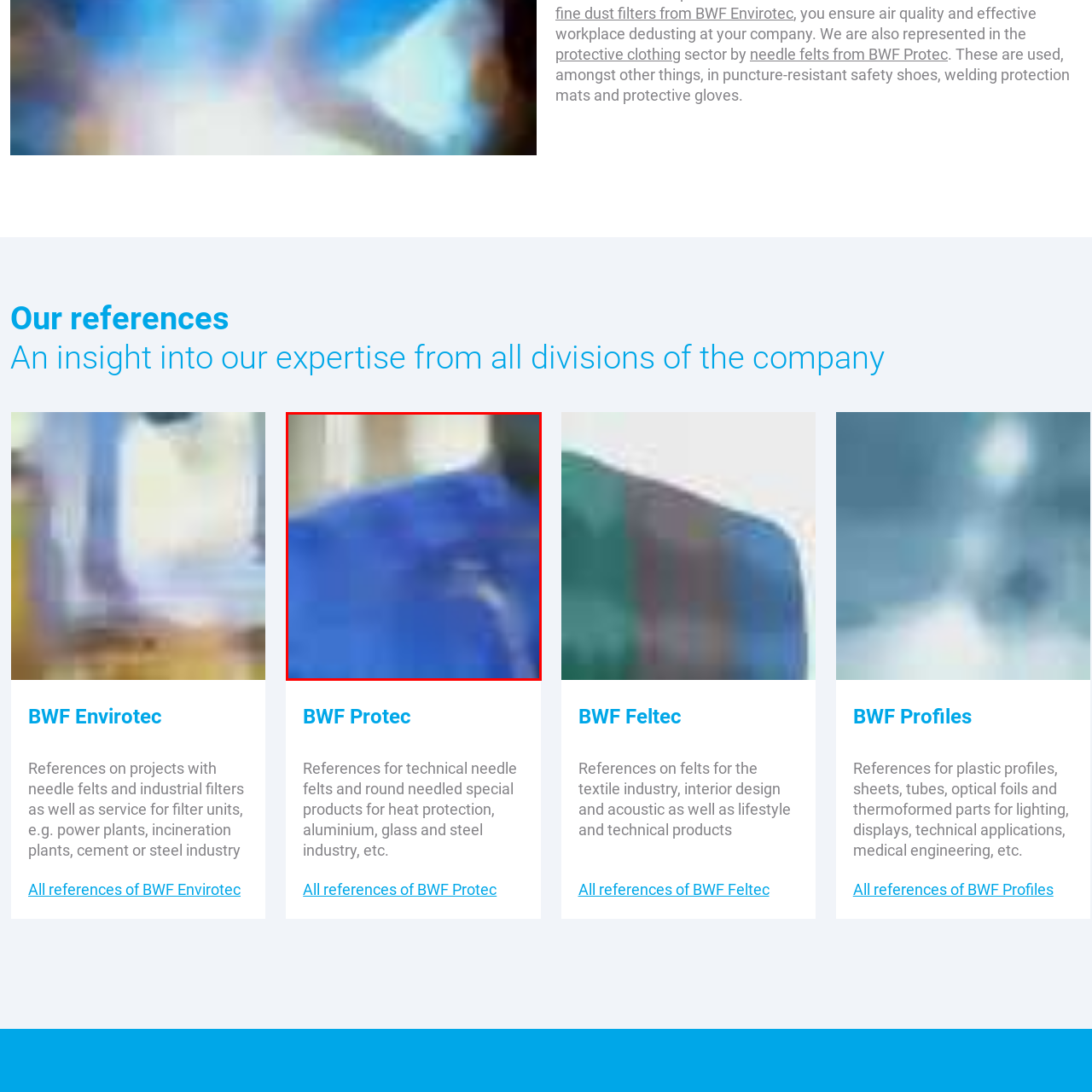Concentrate on the image section marked by the red rectangle and answer the following question comprehensively, using details from the image: What is the purpose of the products?

The caption suggests that the accompanying text may emphasize the significance of these products in enhancing efficiency and safety across multiple sectors, implying that the purpose of the products is to enhance efficiency and safety.